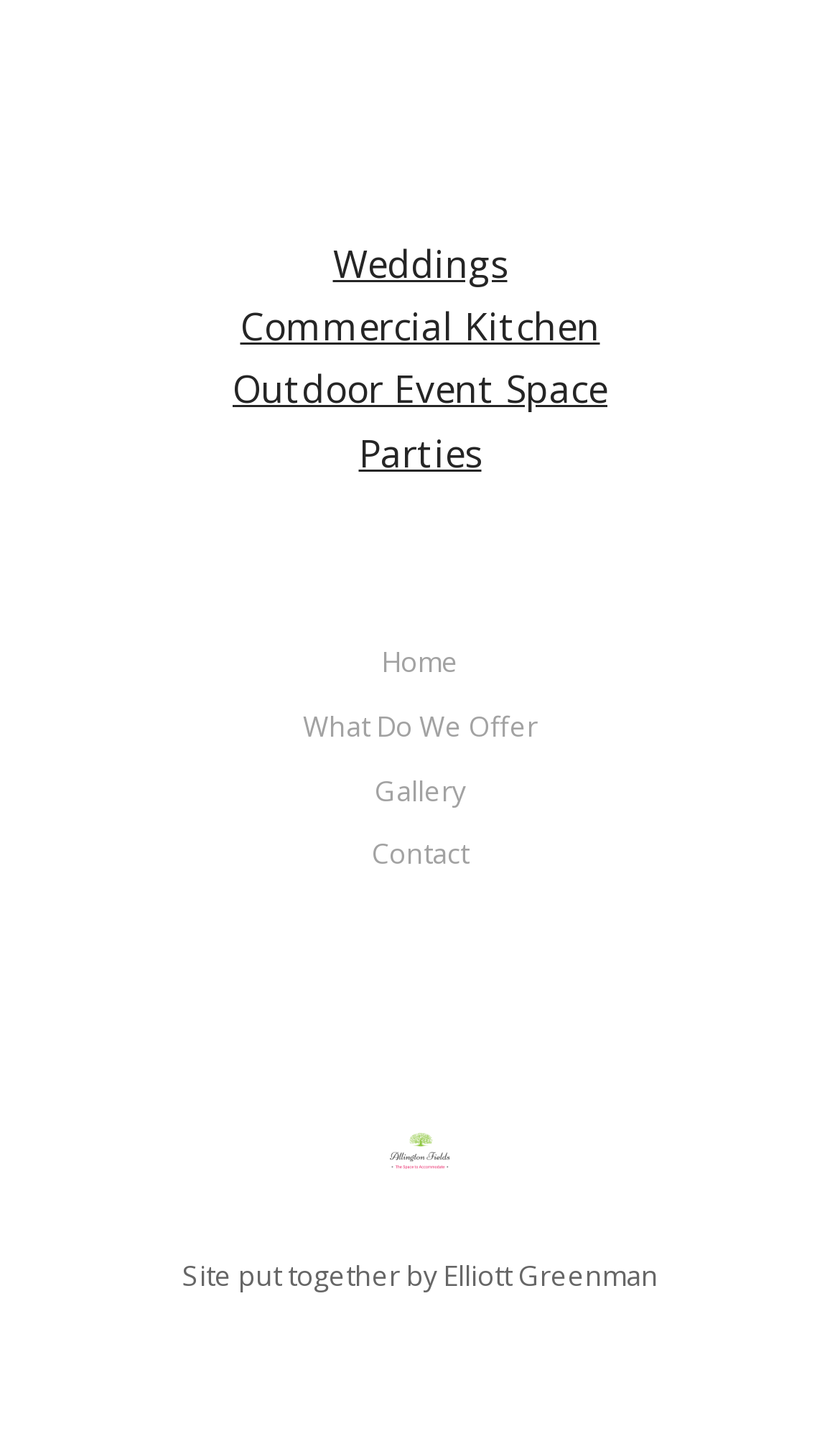Please find the bounding box coordinates of the element that needs to be clicked to perform the following instruction: "Log in with itch.io". The bounding box coordinates should be four float numbers between 0 and 1, represented as [left, top, right, bottom].

None